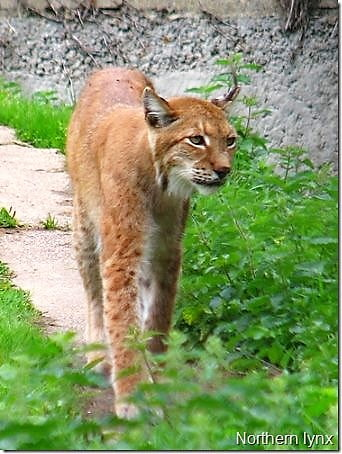What is the color of the lynx's fur?
Please use the image to provide a one-word or short phrase answer.

Reddish-brown